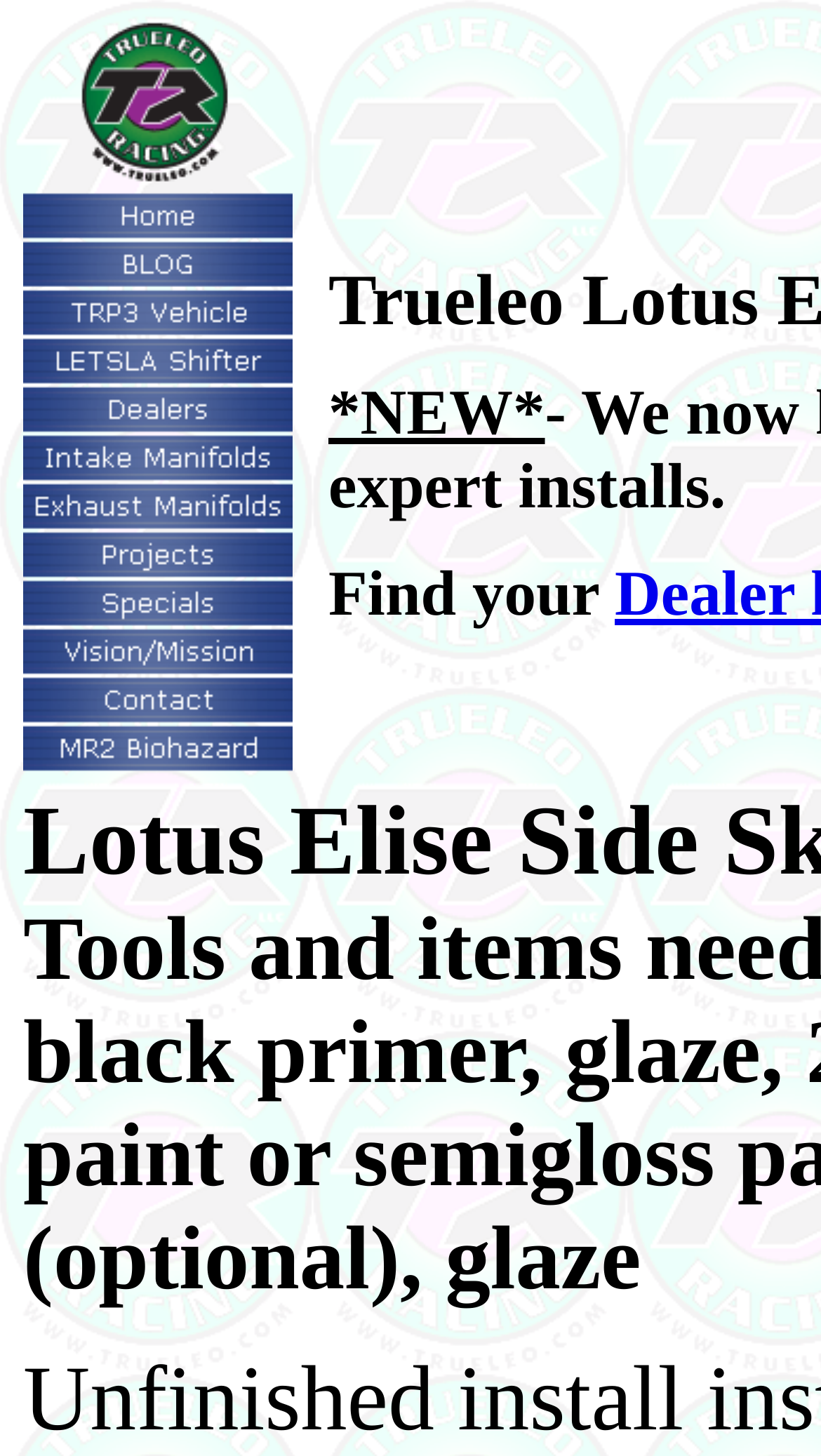What is the first menu item? Look at the image and give a one-word or short phrase answer.

Home